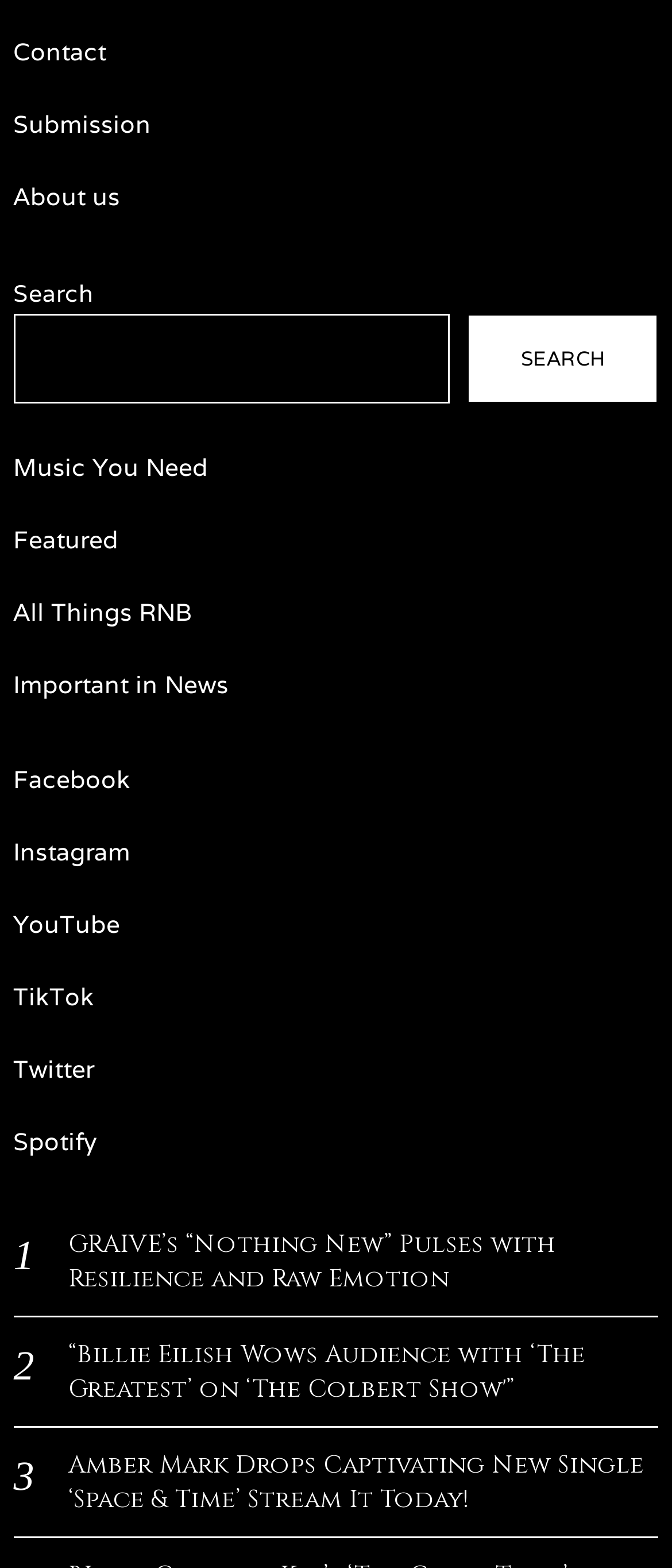Given the webpage screenshot and the description, determine the bounding box coordinates (top-left x, top-left y, bottom-right x, bottom-right y) that define the location of the UI element matching this description: Search

[0.695, 0.2, 0.98, 0.257]